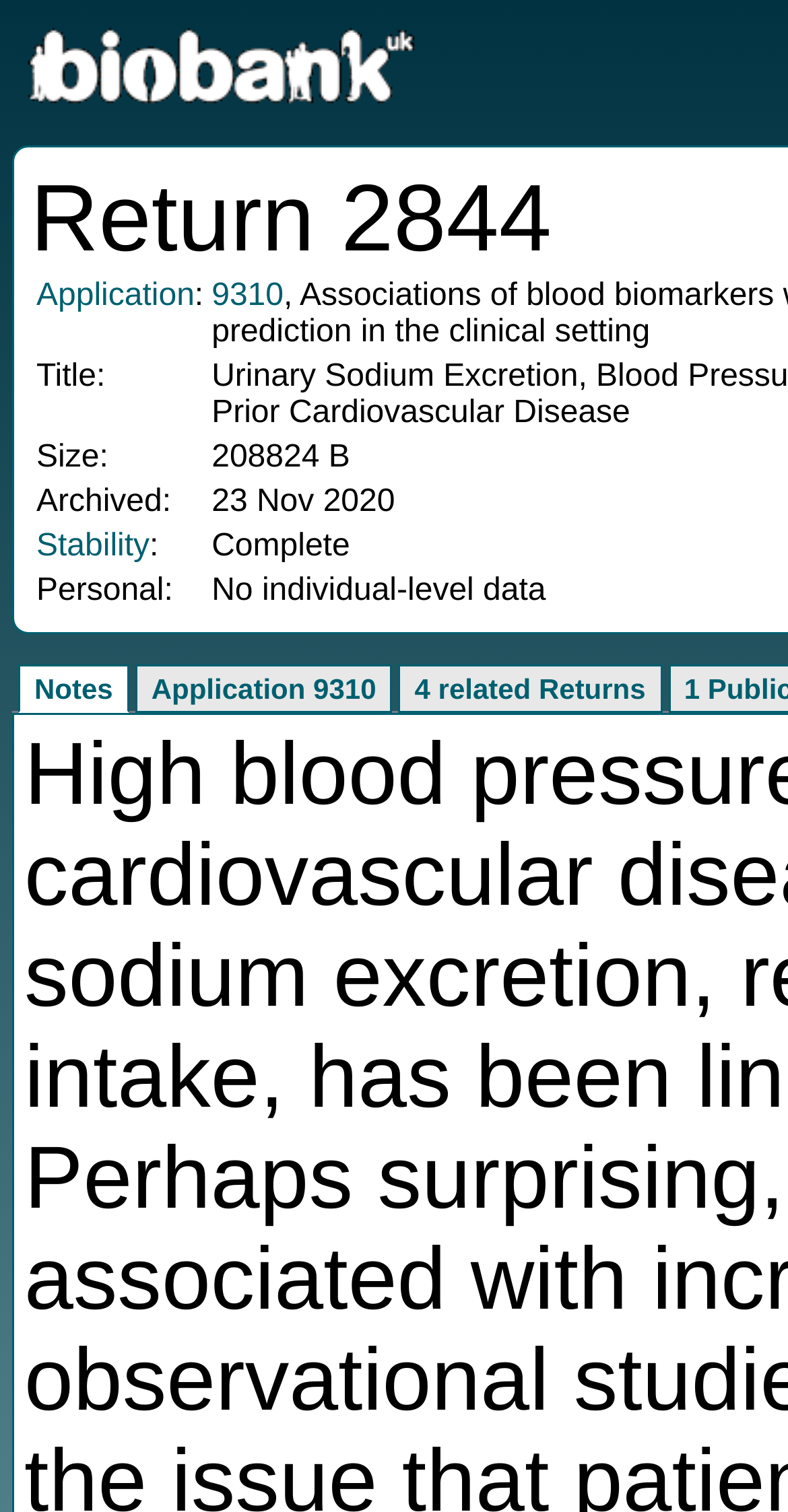Identify the bounding box coordinates for the UI element described as follows: "Notes". Ensure the coordinates are four float numbers between 0 and 1, formatted as [left, top, right, bottom].

[0.023, 0.394, 0.164, 0.426]